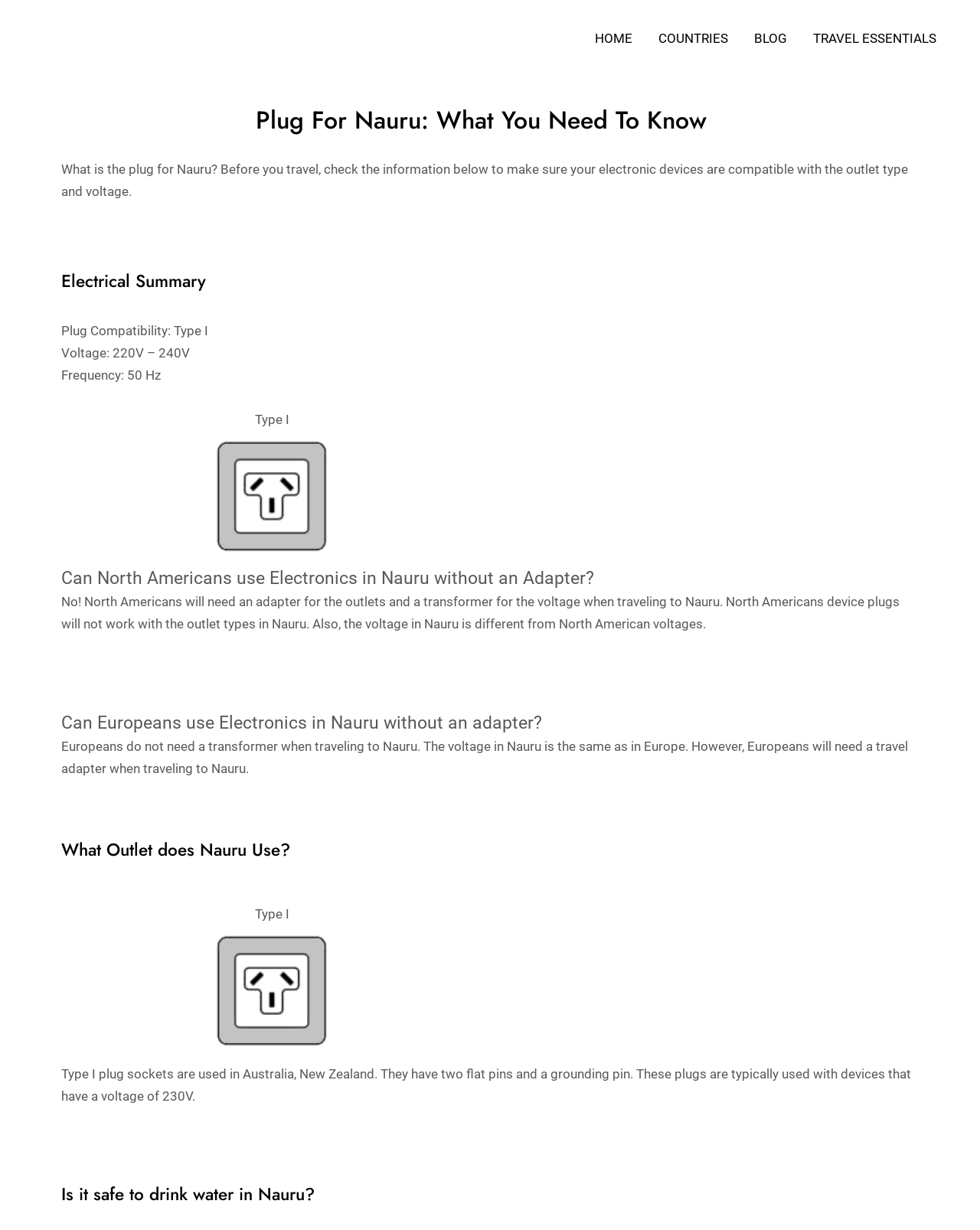By analyzing the image, answer the following question with a detailed response: What is the voltage used in Nauru?

Under the 'Electrical Summary' section, it is stated that the voltage used in Nauru is between 220V and 240V.